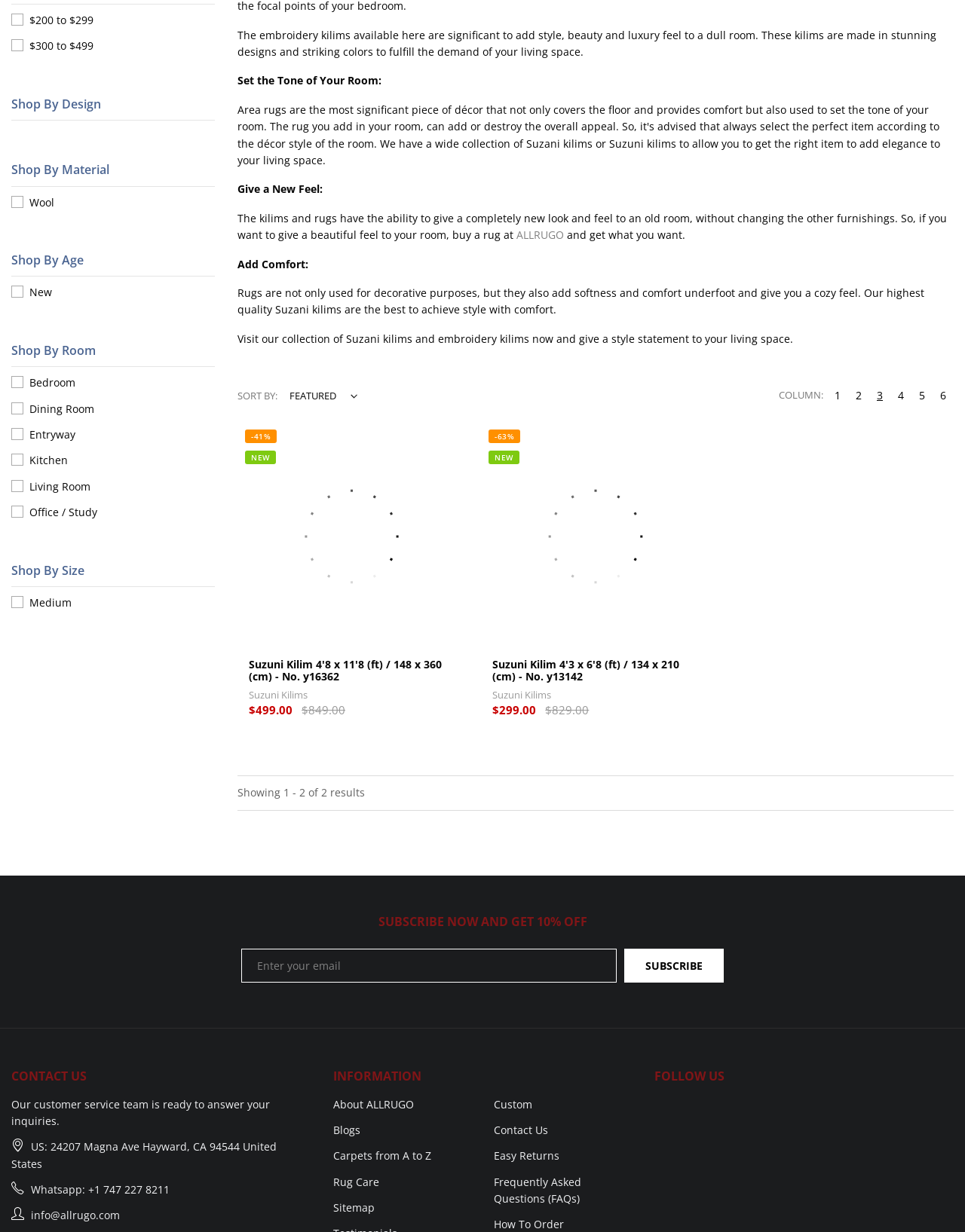Given the element description Office / Study, specify the bounding box coordinates of the corresponding UI element in the format (top-left x, top-left y, bottom-right x, bottom-right y). All values must be between 0 and 1.

[0.012, 0.409, 0.101, 0.423]